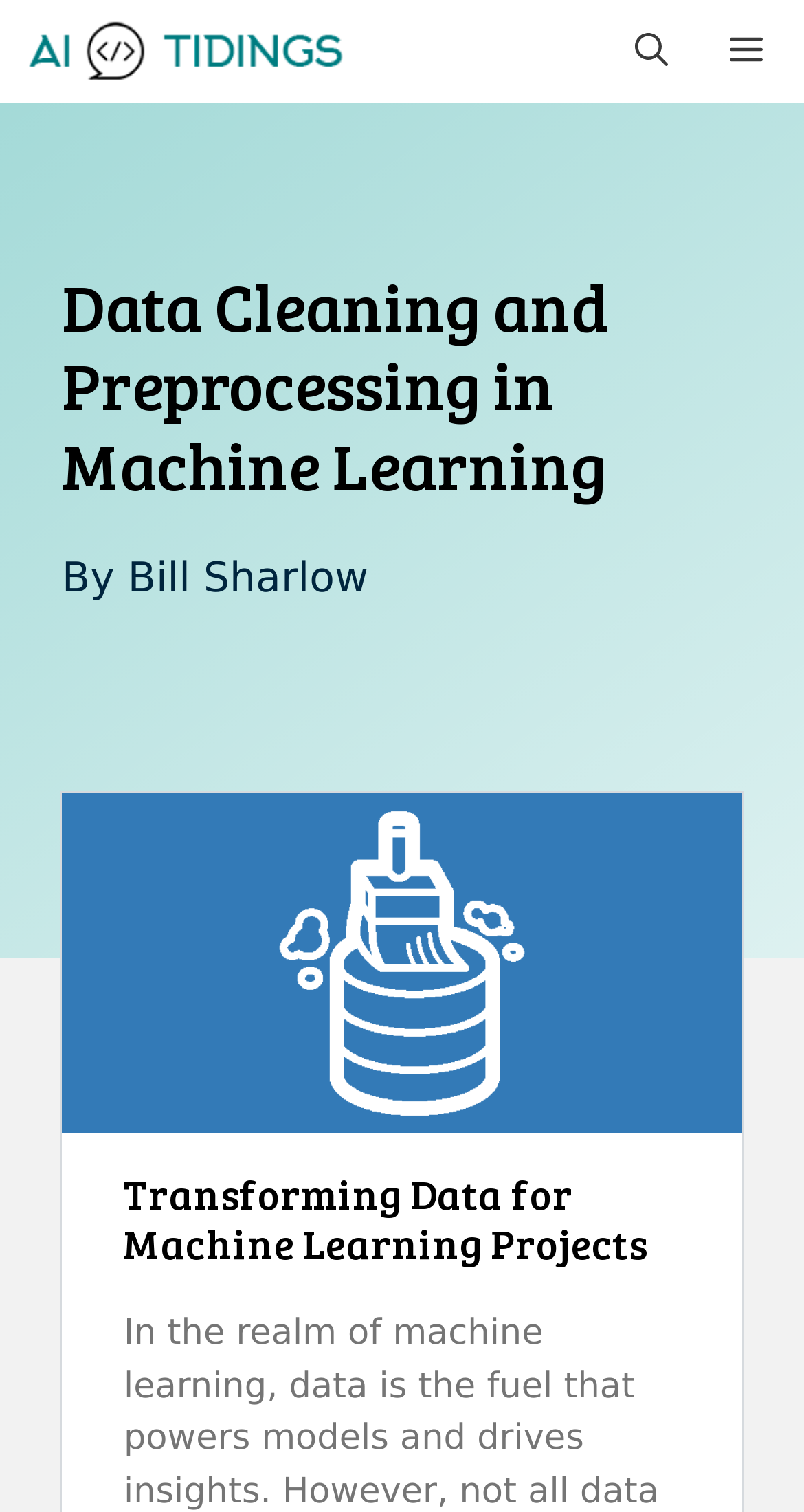Determine the bounding box coordinates for the UI element described. Format the coordinates as (top-left x, top-left y, bottom-right x, bottom-right y) and ensure all values are between 0 and 1. Element description: title="AI Tidings"

[0.026, 0.0, 0.439, 0.068]